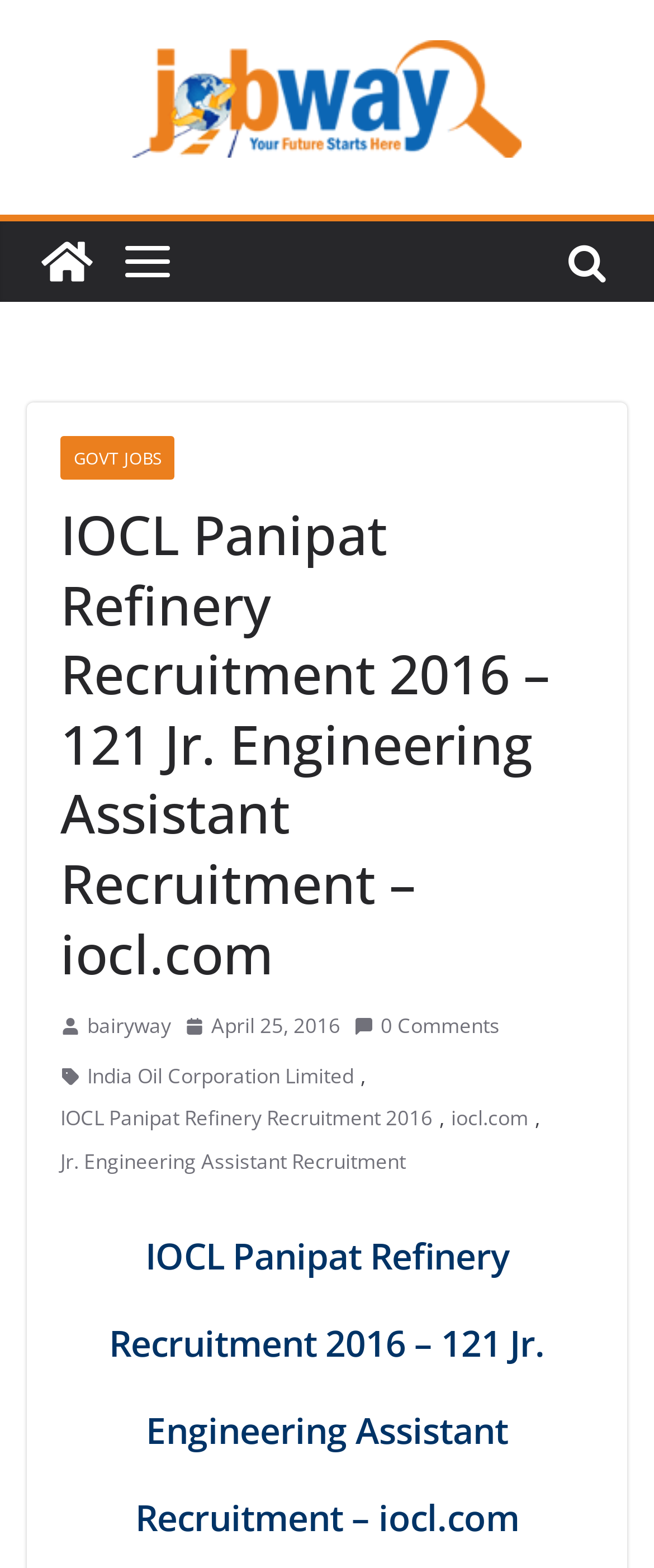Carefully examine the image and provide an in-depth answer to the question: What is the date of the recruitment posting?

I found the answer by looking at the link 'April 25, 2016' which is located below the main heading, next to the image.